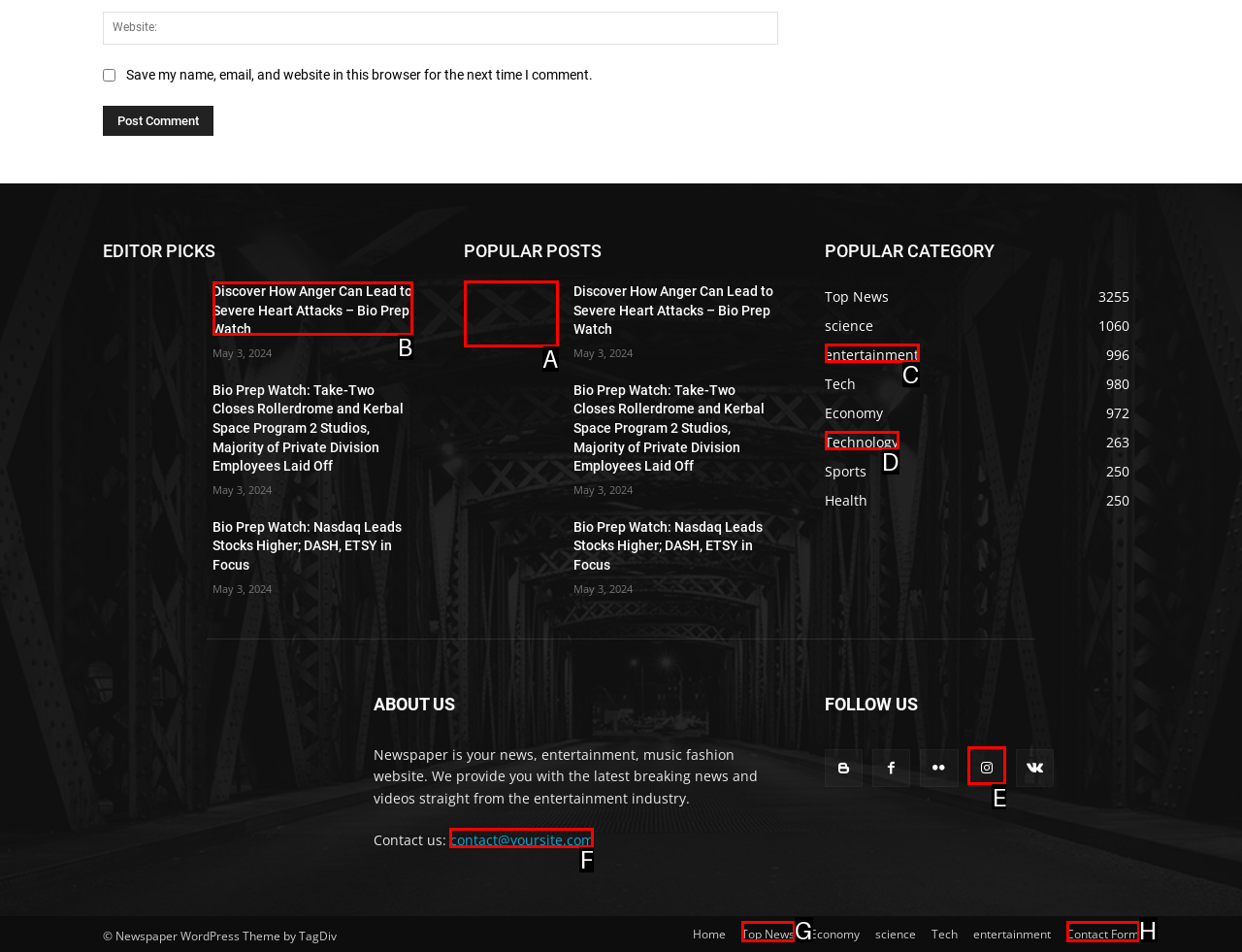Identify the correct HTML element to click to accomplish this task: Contact us
Respond with the letter corresponding to the correct choice.

F